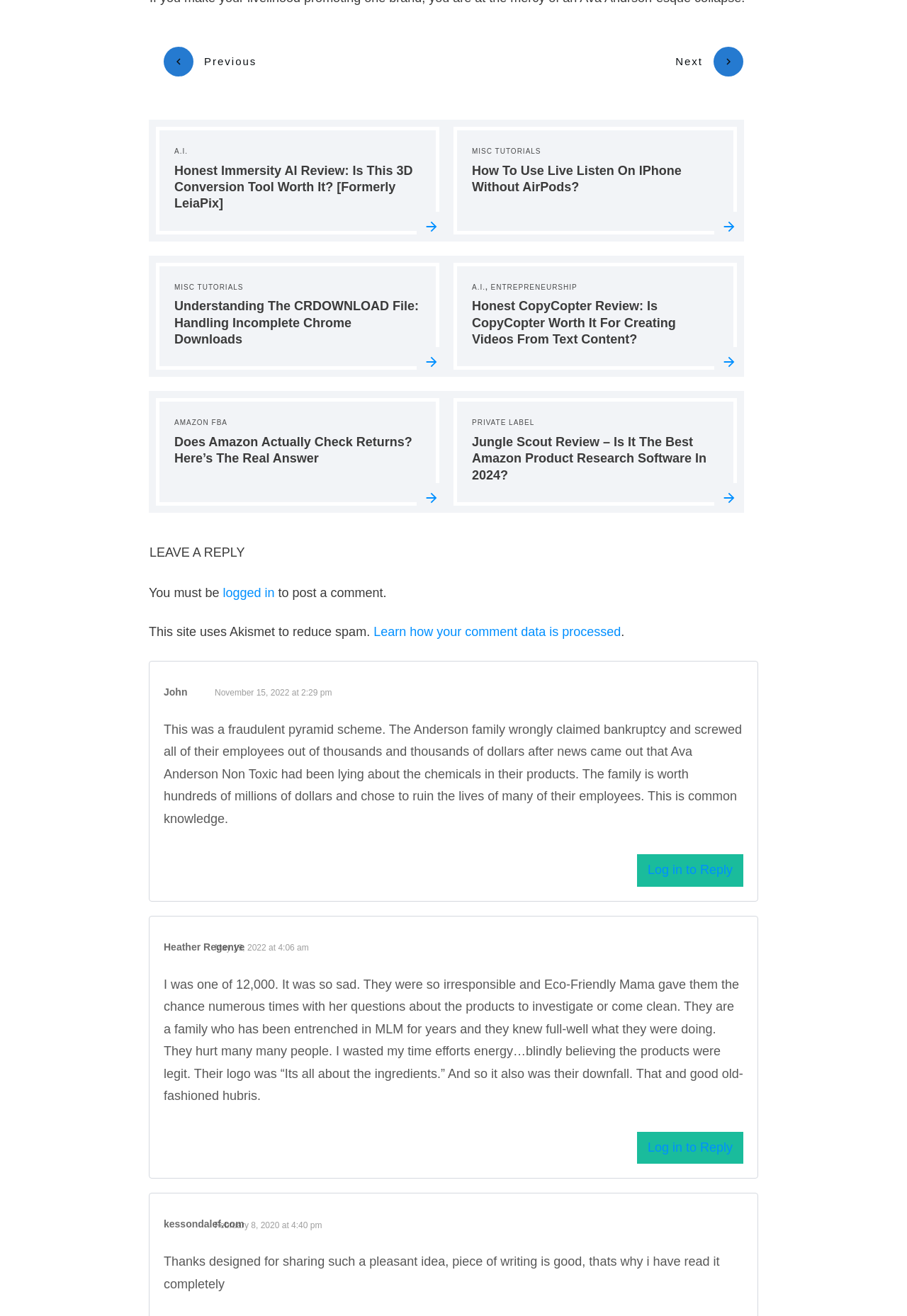Please find the bounding box coordinates of the element that you should click to achieve the following instruction: "Click on the 'Honest Immersity AI Review: Is This 3D Conversion Tool Worth It? [Formerly LeiaPix]' link". The coordinates should be presented as four float numbers between 0 and 1: [left, top, right, bottom].

[0.192, 0.124, 0.455, 0.16]